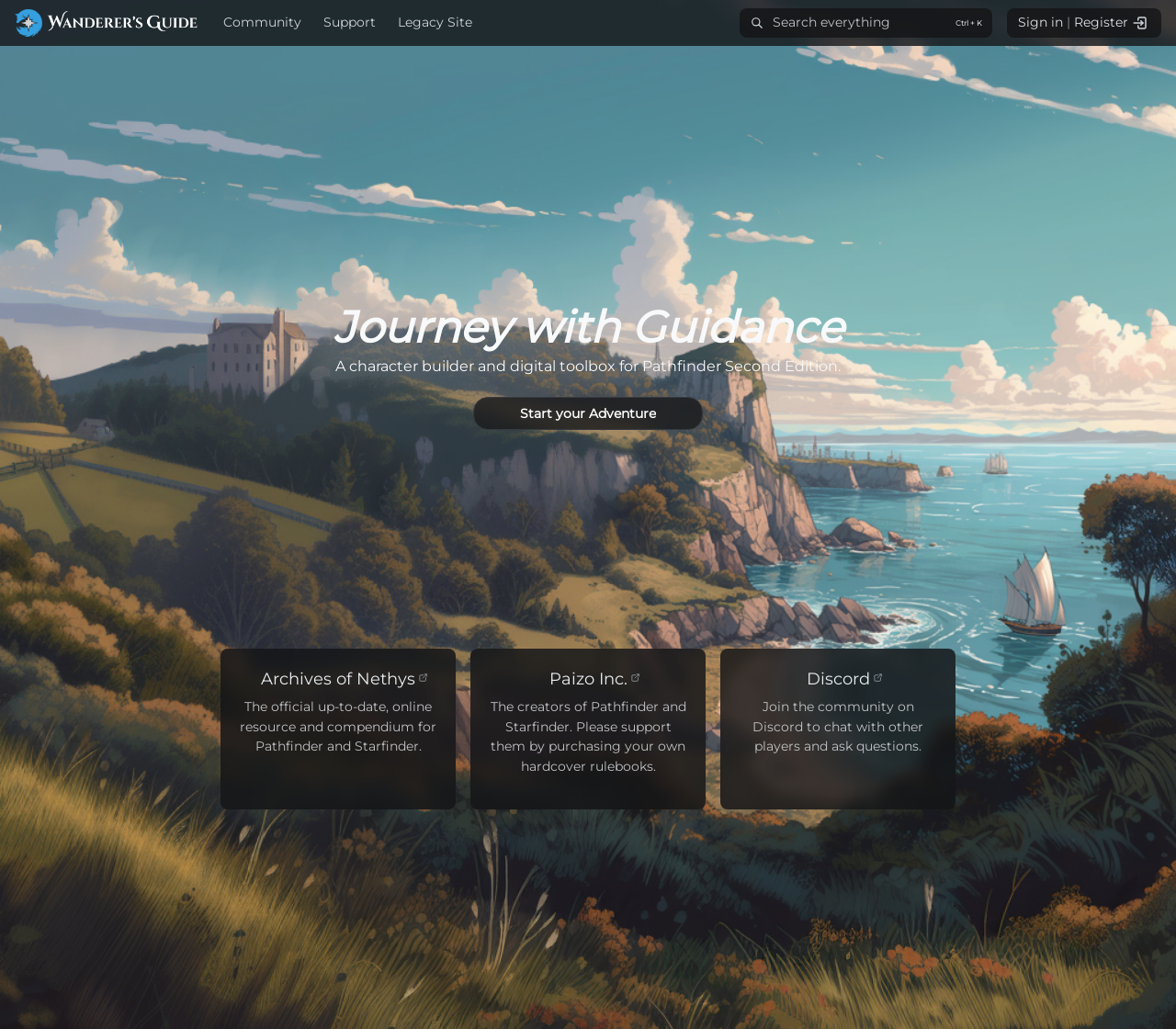Find the bounding box coordinates of the element's region that should be clicked in order to follow the given instruction: "Search everything". The coordinates should consist of four float numbers between 0 and 1, i.e., [left, top, right, bottom].

[0.629, 0.008, 0.844, 0.037]